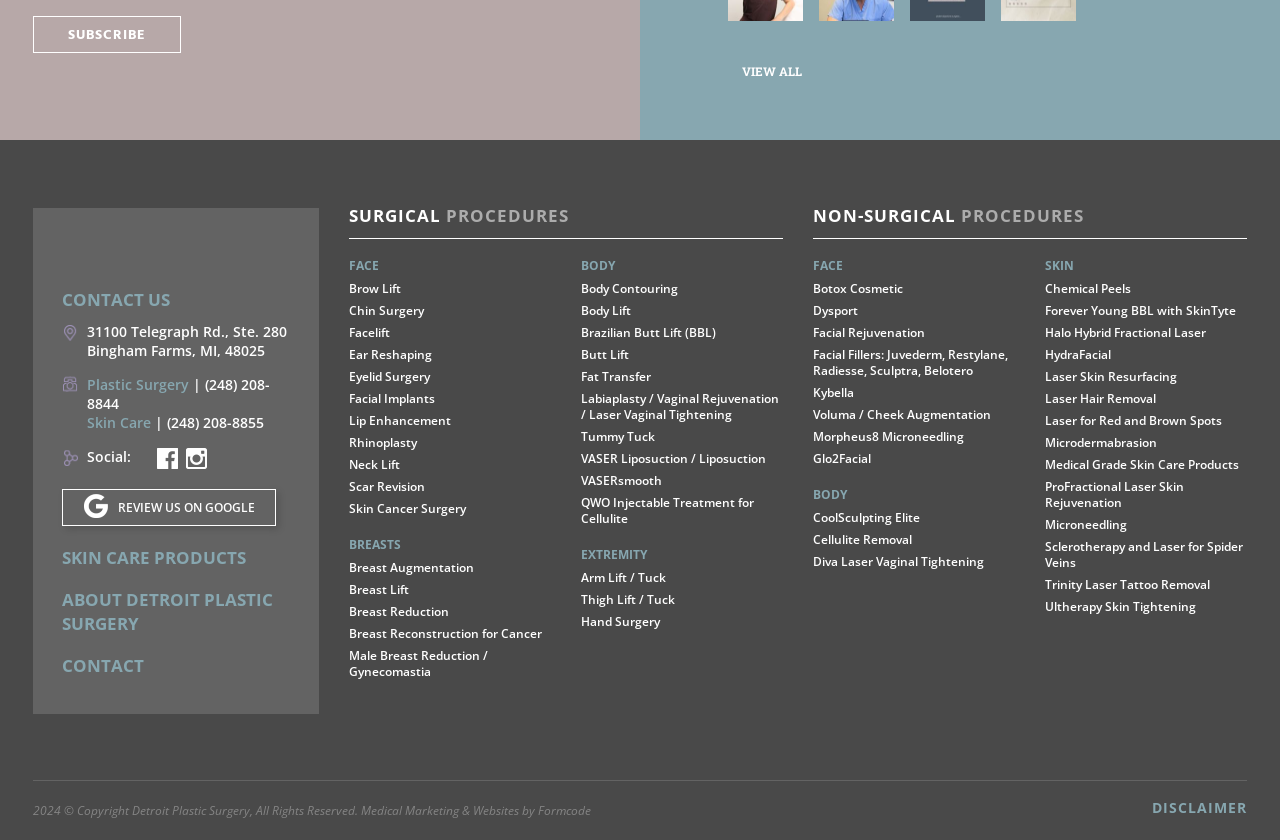What is the phone number for Skin Care?
Could you give a comprehensive explanation in response to this question?

I found this answer by looking at the contact information section, where it lists the phone numbers for different services, including Skin Care, which has the phone number (248) 208-8855.